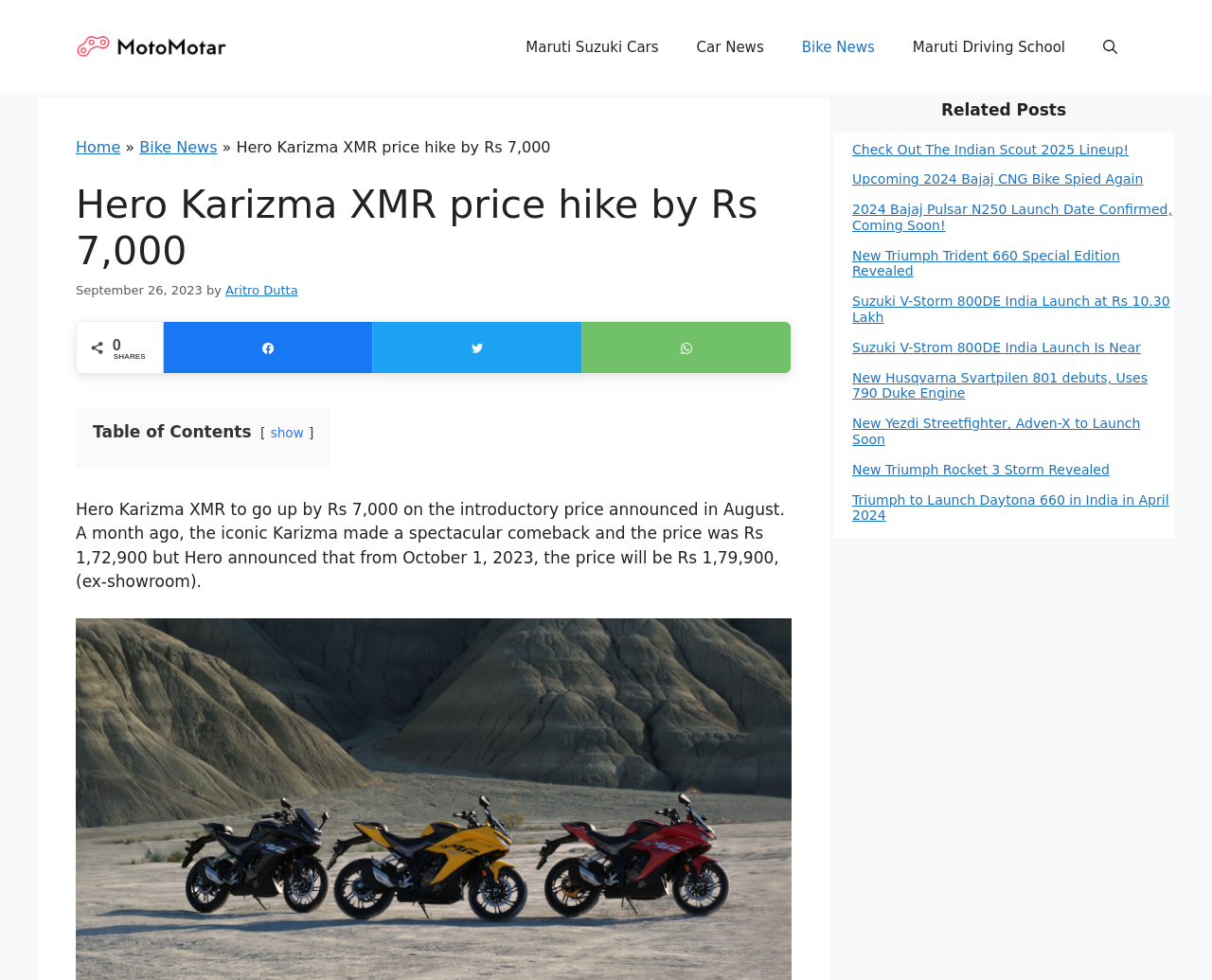Based on the image, provide a detailed and complete answer to the question: 
What is the date of the article?

The date can be found in the time element which contains the static text 'September 26, 2023'. This element is located below the heading element with the text 'Hero Karizma XMR price hike by Rs 7,000'.